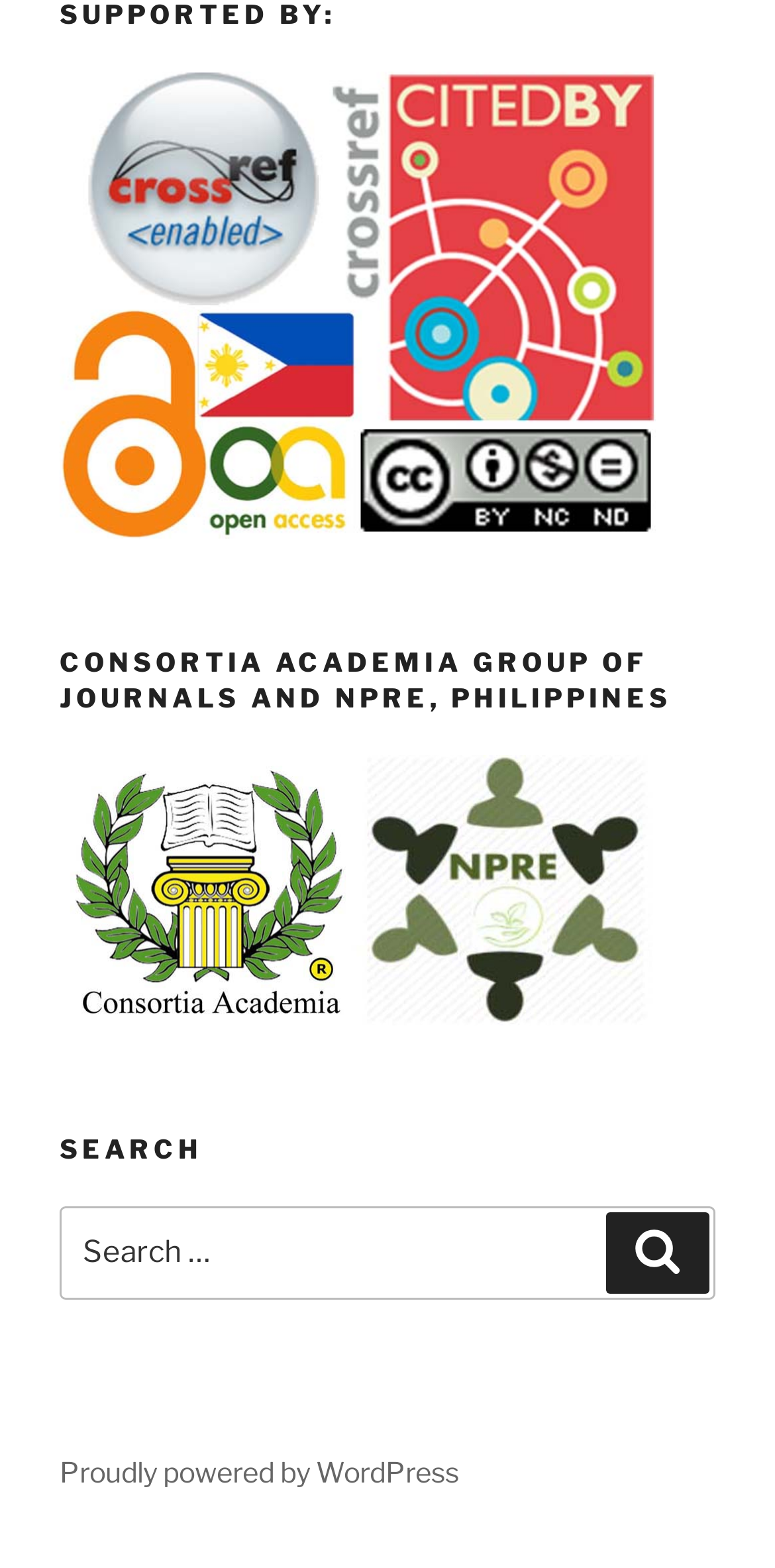Extract the bounding box coordinates for the UI element described as: "Search".

[0.782, 0.773, 0.915, 0.826]